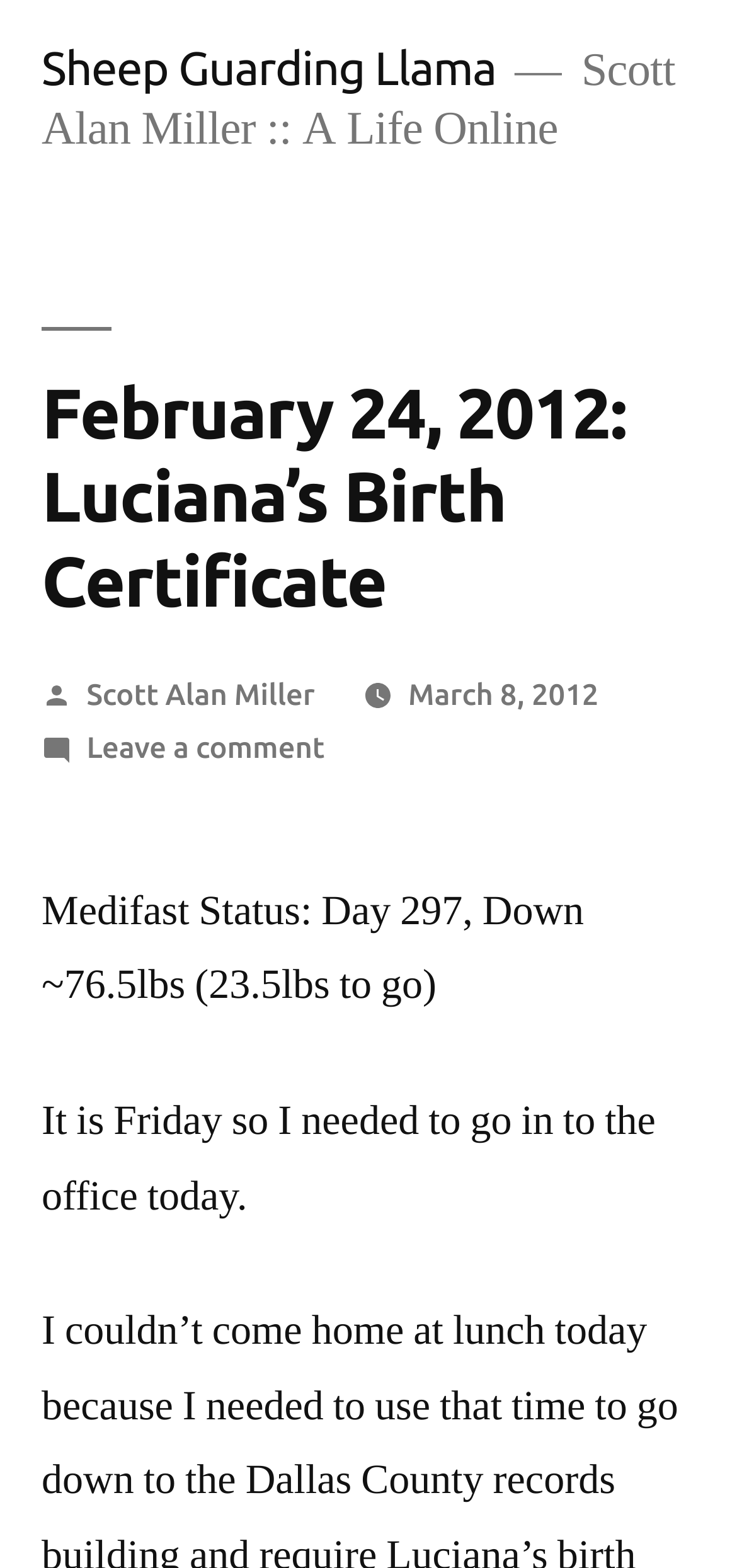What is the author doing on this particular day?
Look at the image and answer the question using a single word or phrase.

Going to the office